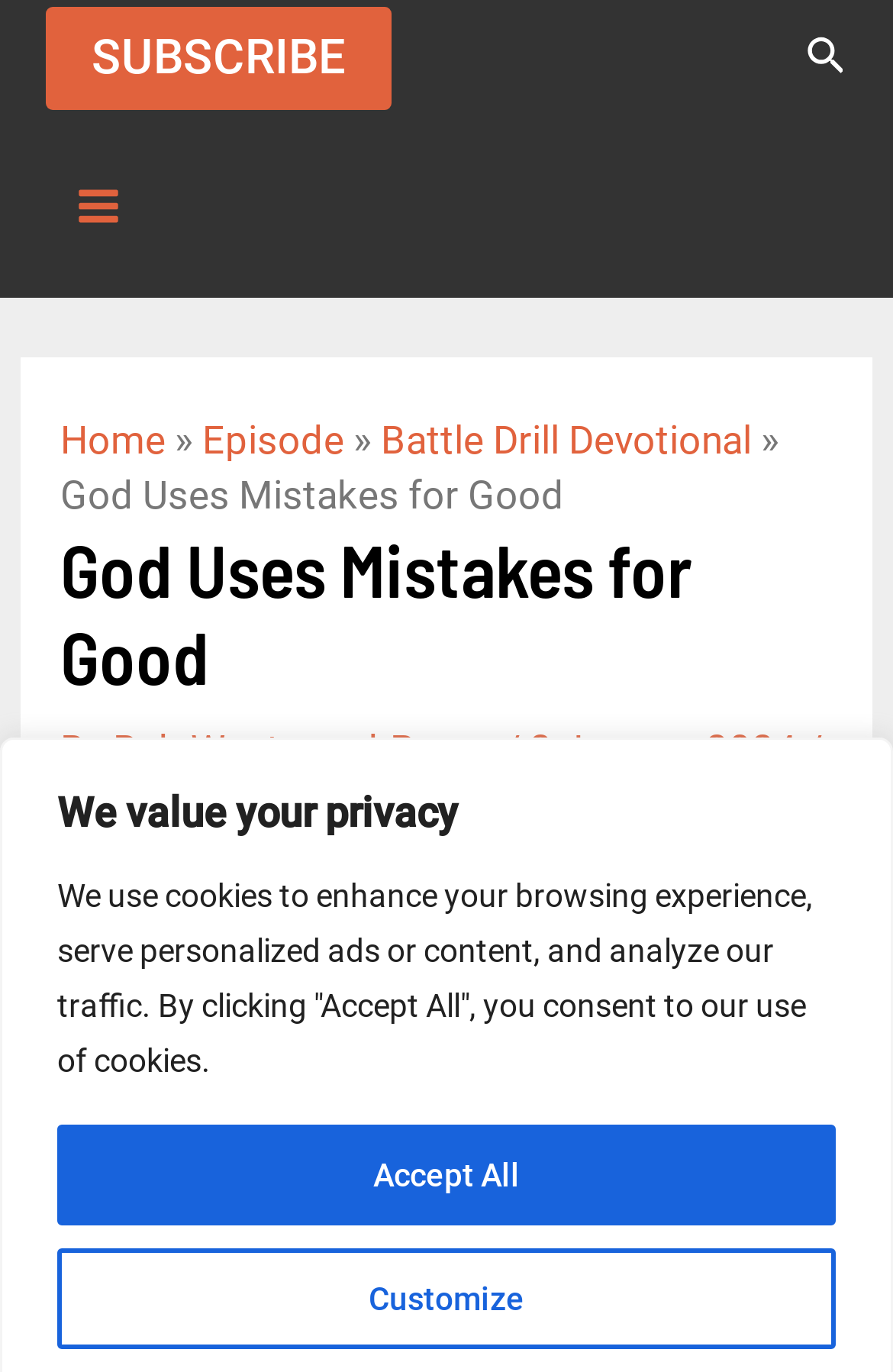Please specify the bounding box coordinates of the clickable section necessary to execute the following command: "Subscribe to the podcast".

[0.051, 0.004, 0.438, 0.079]